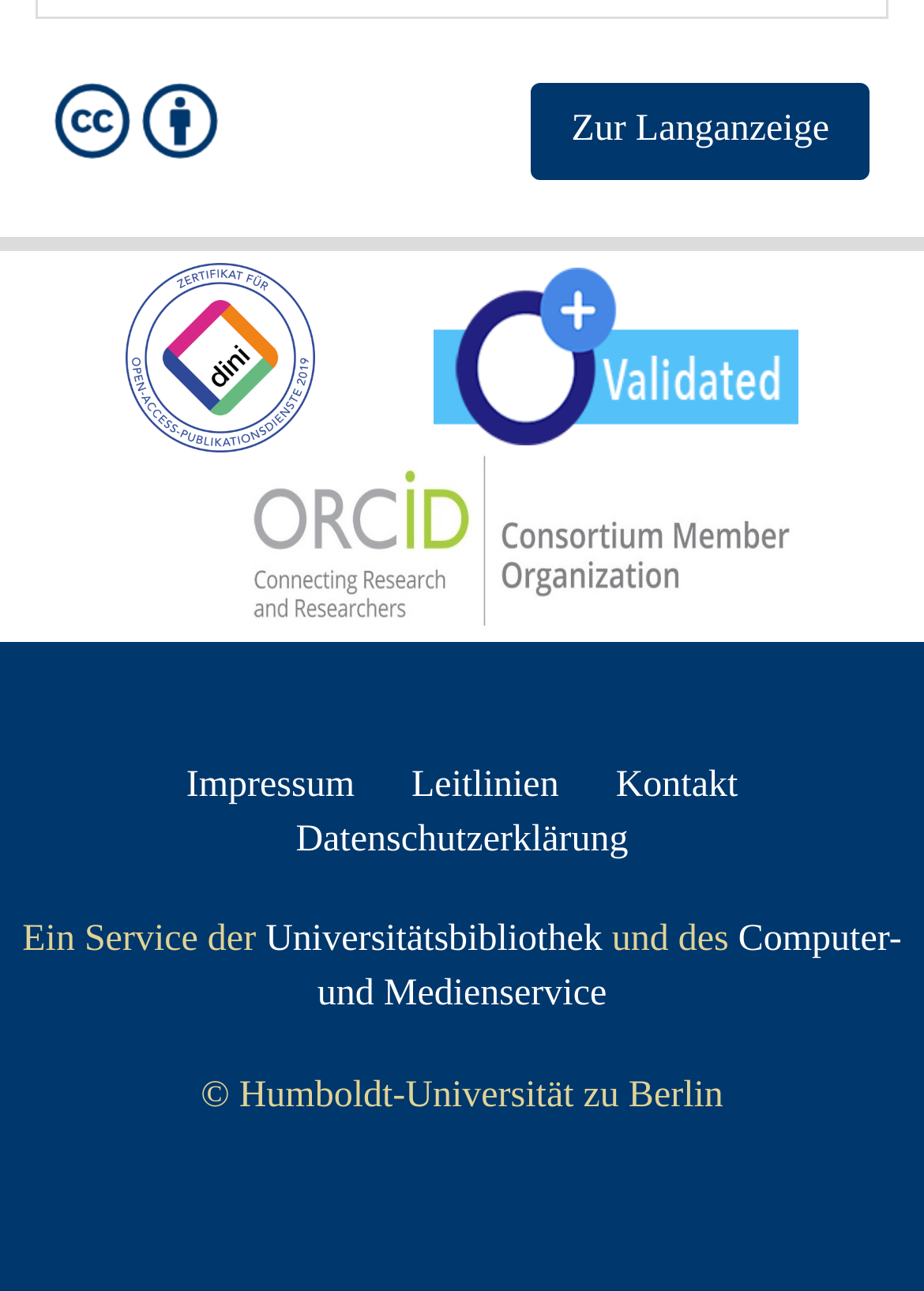Examine the image and give a thorough answer to the following question:
What is the name of the service mentioned on the webpage?

The name of the service mentioned on the webpage is 'Universitätsbibliothek', which is a university library service. This service is mentioned as being provided by the Humboldt-Universität zu Berlin.